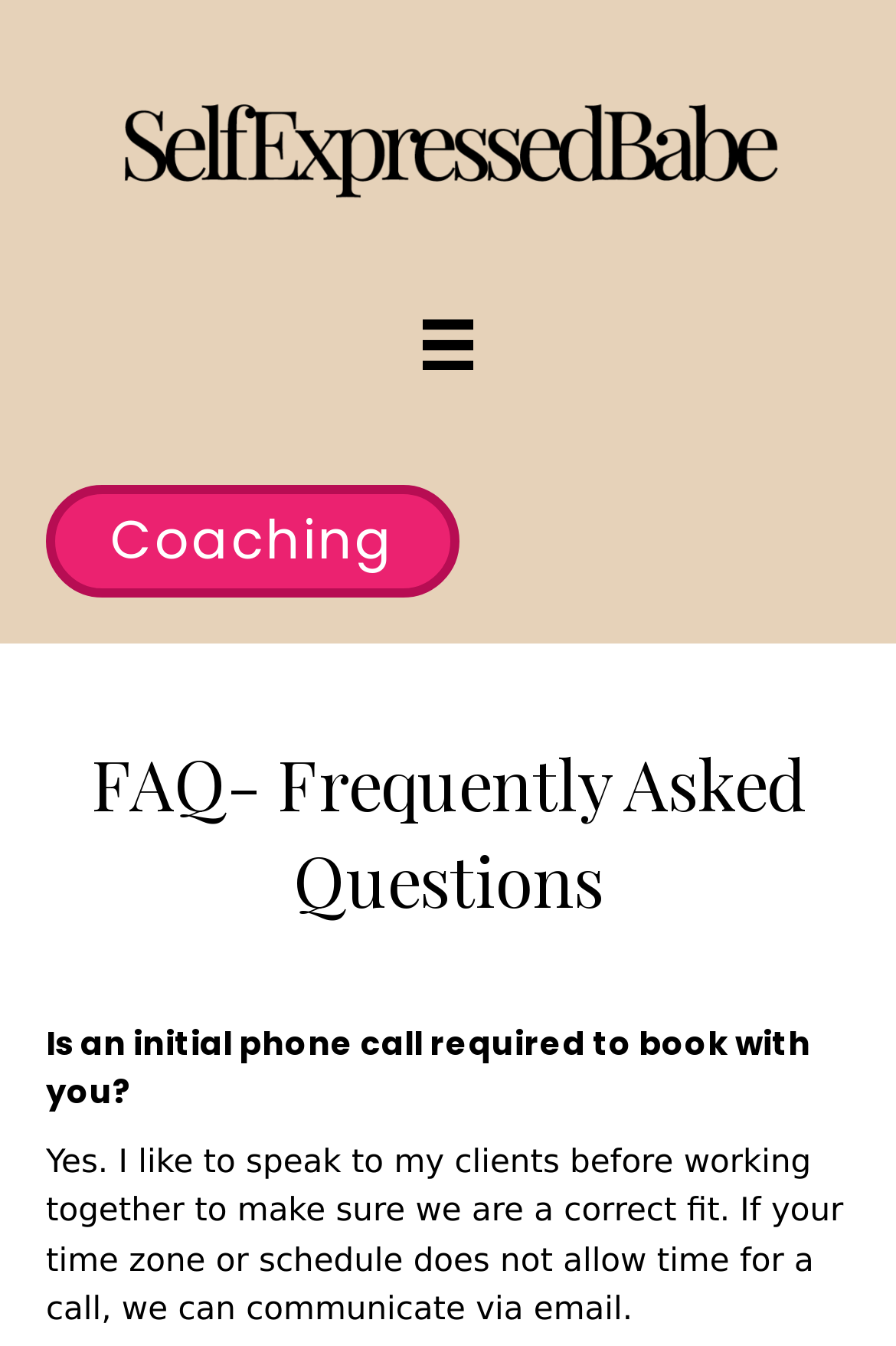What is the purpose of the initial phone call?
Based on the image, please offer an in-depth response to the question.

According to the FAQ section, the initial phone call is required to ensure that the client and the coach are a correct fit. This is stated in the answer to the question 'Is an initial phone call required to book with you?' which says 'Yes. I like to speak to my clients before working together to make sure we are a correct fit.'